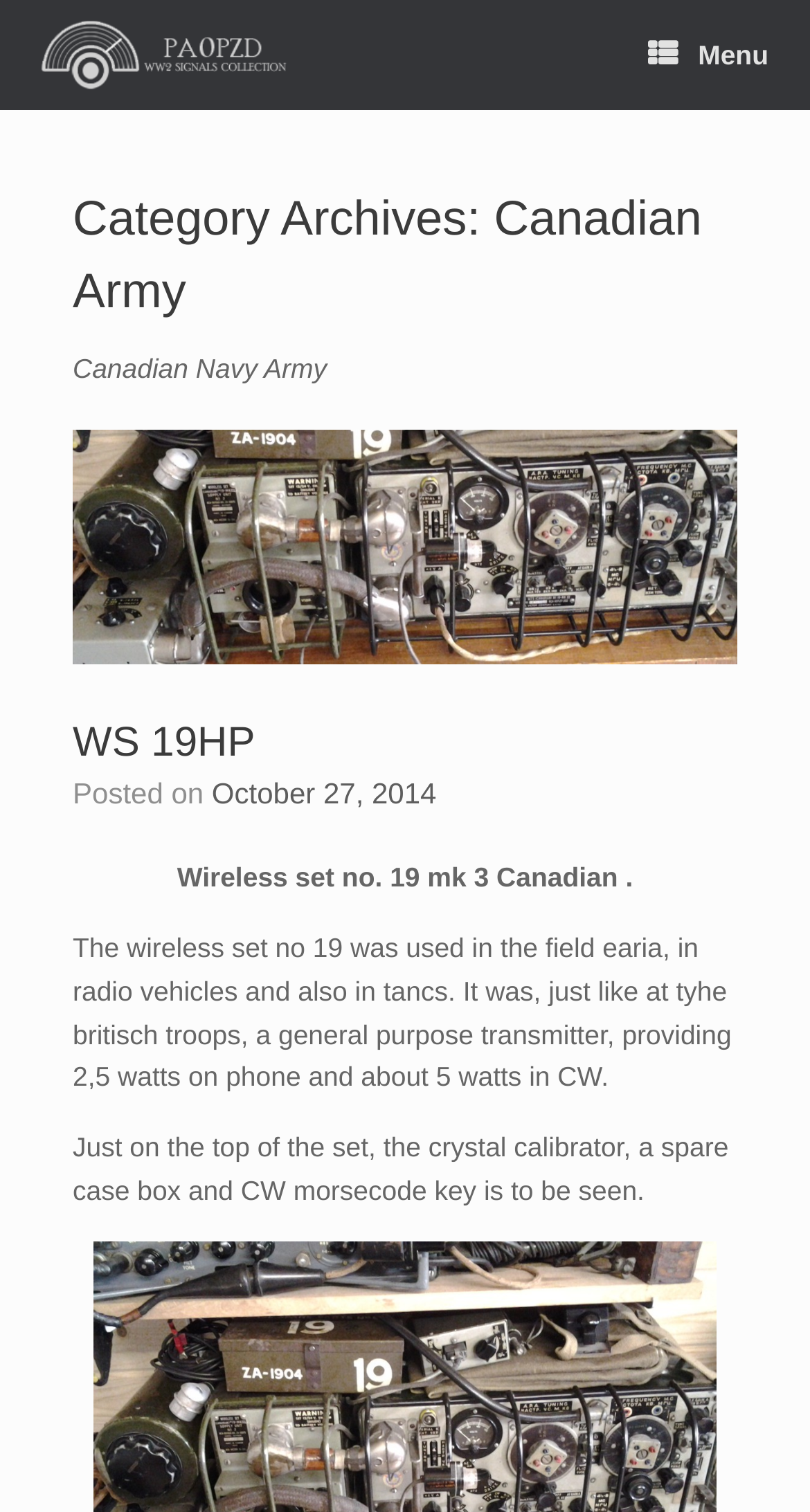Determine the main text heading of the webpage and provide its content.

Category Archives: Canadian Army